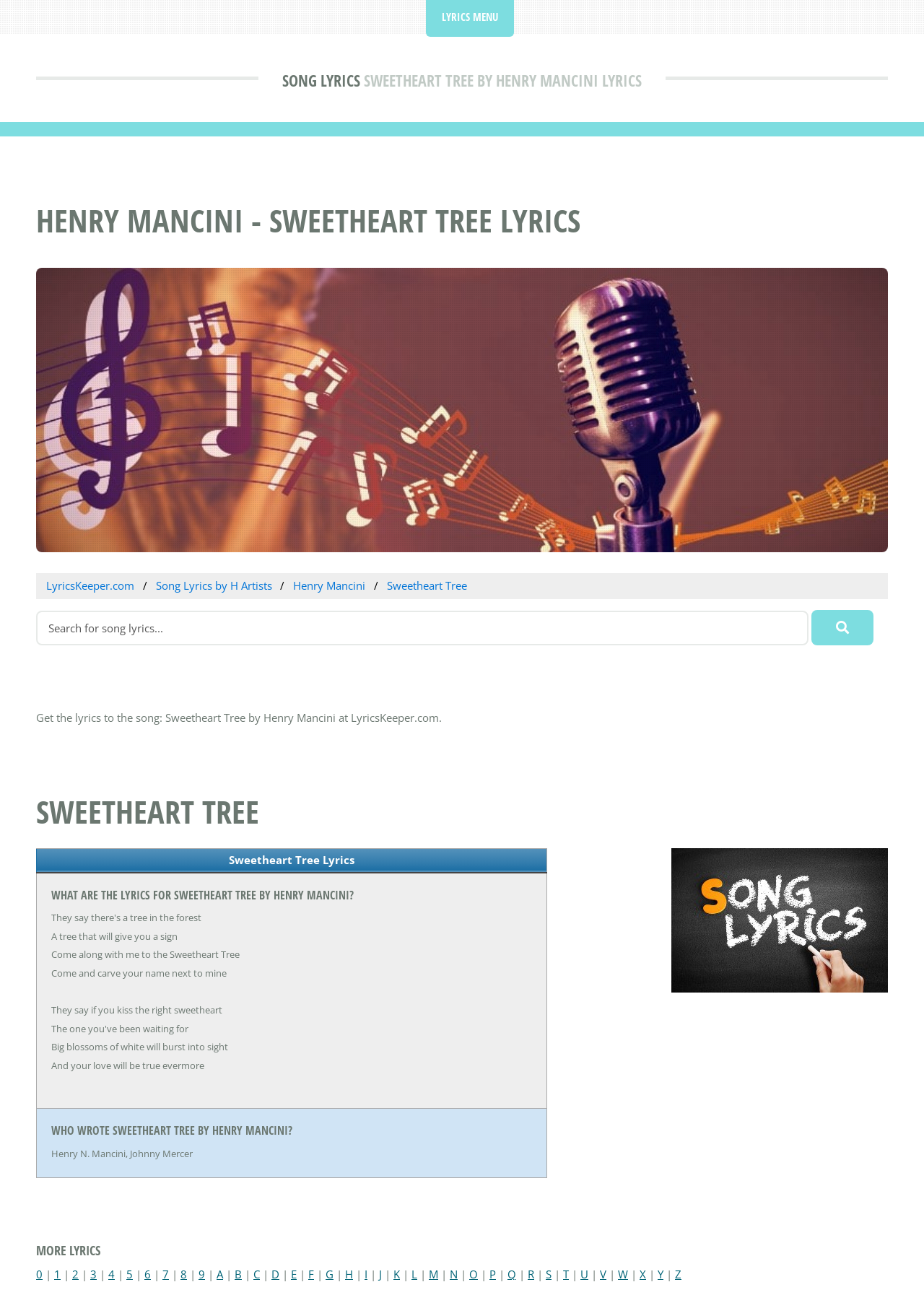Identify the bounding box coordinates of the part that should be clicked to carry out this instruction: "Search for song lyrics".

[0.039, 0.467, 0.875, 0.493]